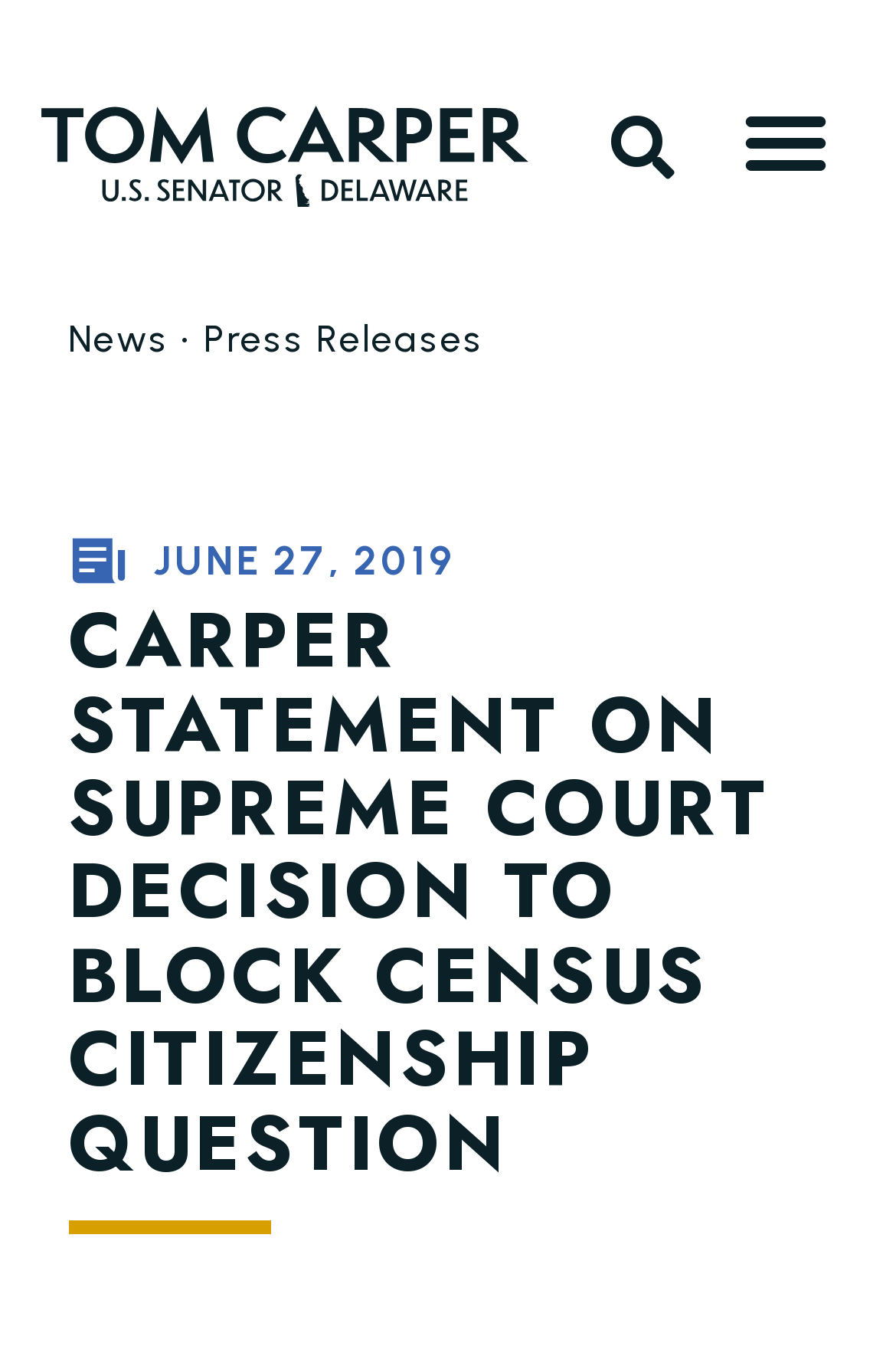Your task is to extract the text of the main heading from the webpage.

CARPER STATEMENT ON SUPREME COURT DECISION TO BLOCK CENSUS CITIZENSHIP QUESTION